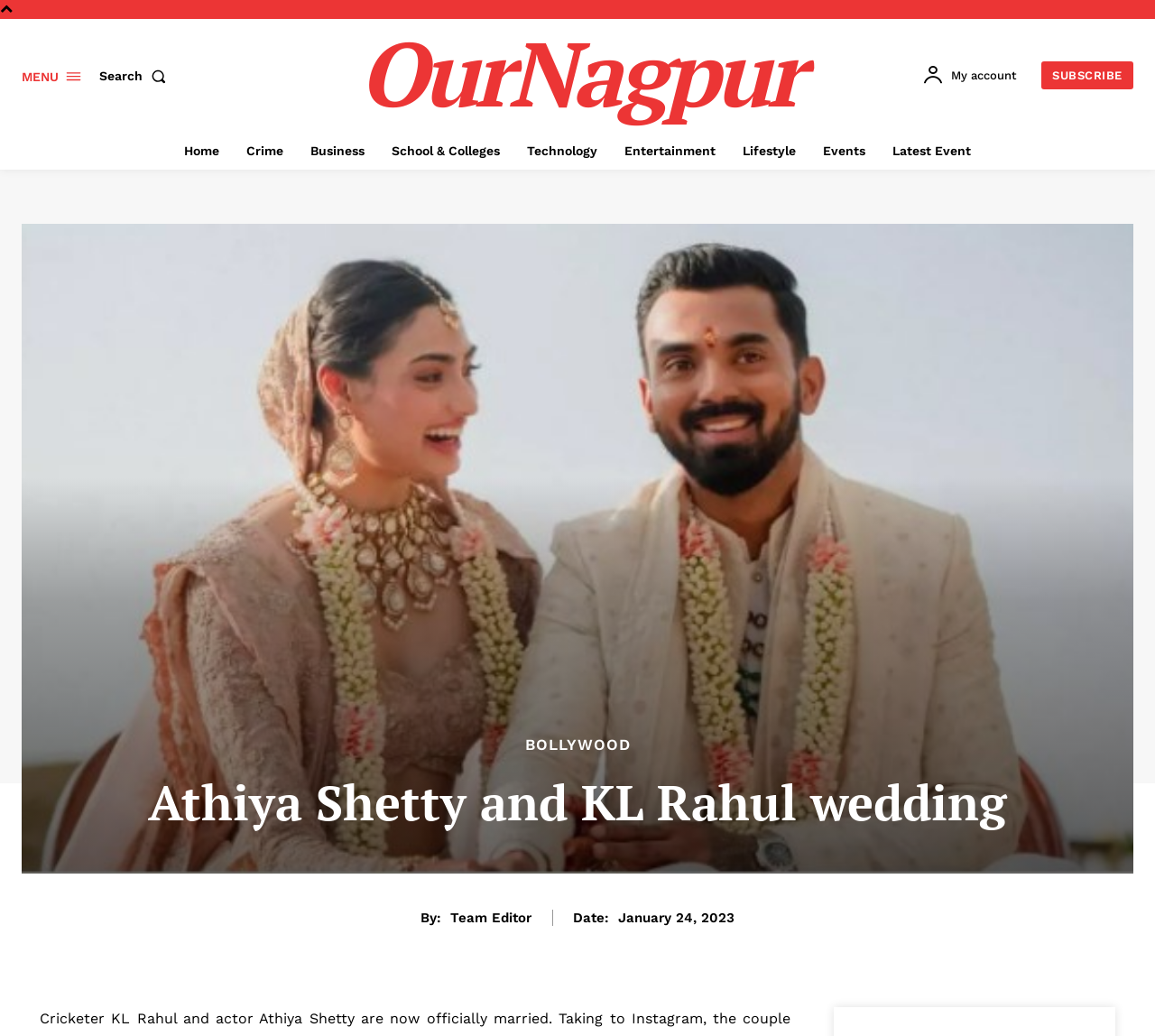Provide a brief response to the question using a single word or phrase: 
What is the name of the cricketer who got married?

KL Rahul